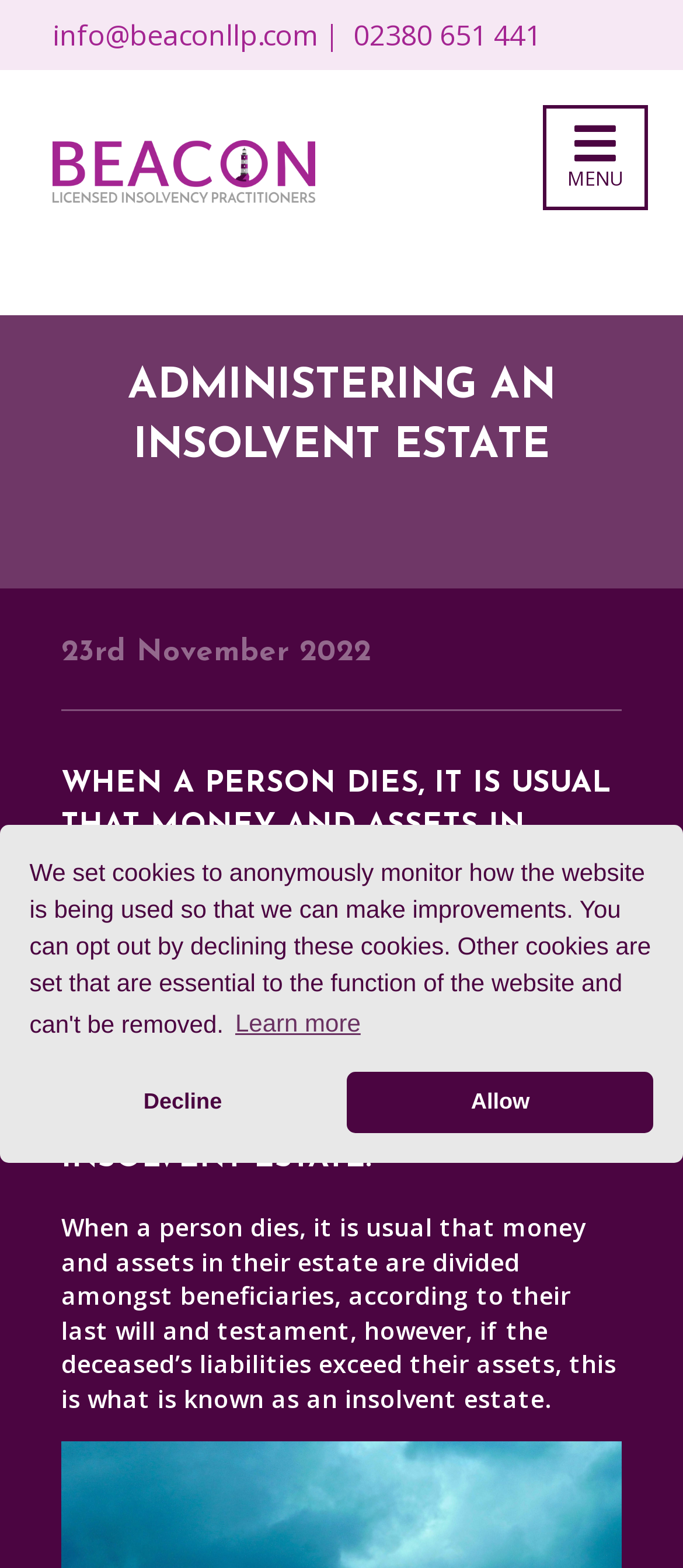Construct a comprehensive description capturing every detail on the webpage.

The webpage is about administering an insolvent estate, with a focus on the definition and responsibilities involved. At the top of the page, there is a cookie consent dialog with three buttons: "learn more about cookies", "deny cookies", and "dismiss cookie message". Below this dialog, there is a section with contact information, including an email address, a phone number, and a separator. 

To the right of the contact information, there is a menu button with an icon. Above the menu button, there is a link to the Beacon LLP website, accompanied by an image. 

The main content of the page is divided into sections, with headings and paragraphs of text. The first heading reads "ADMINISTERING AN INSOLVENT ESTATE", followed by a subheading with the date "23rd November 2022". Below this, there is a horizontal separator line. The main text then explains the concept of an insolvent estate, stating that it occurs when a person's liabilities exceed their assets. This text is presented in both a heading and a paragraph format.